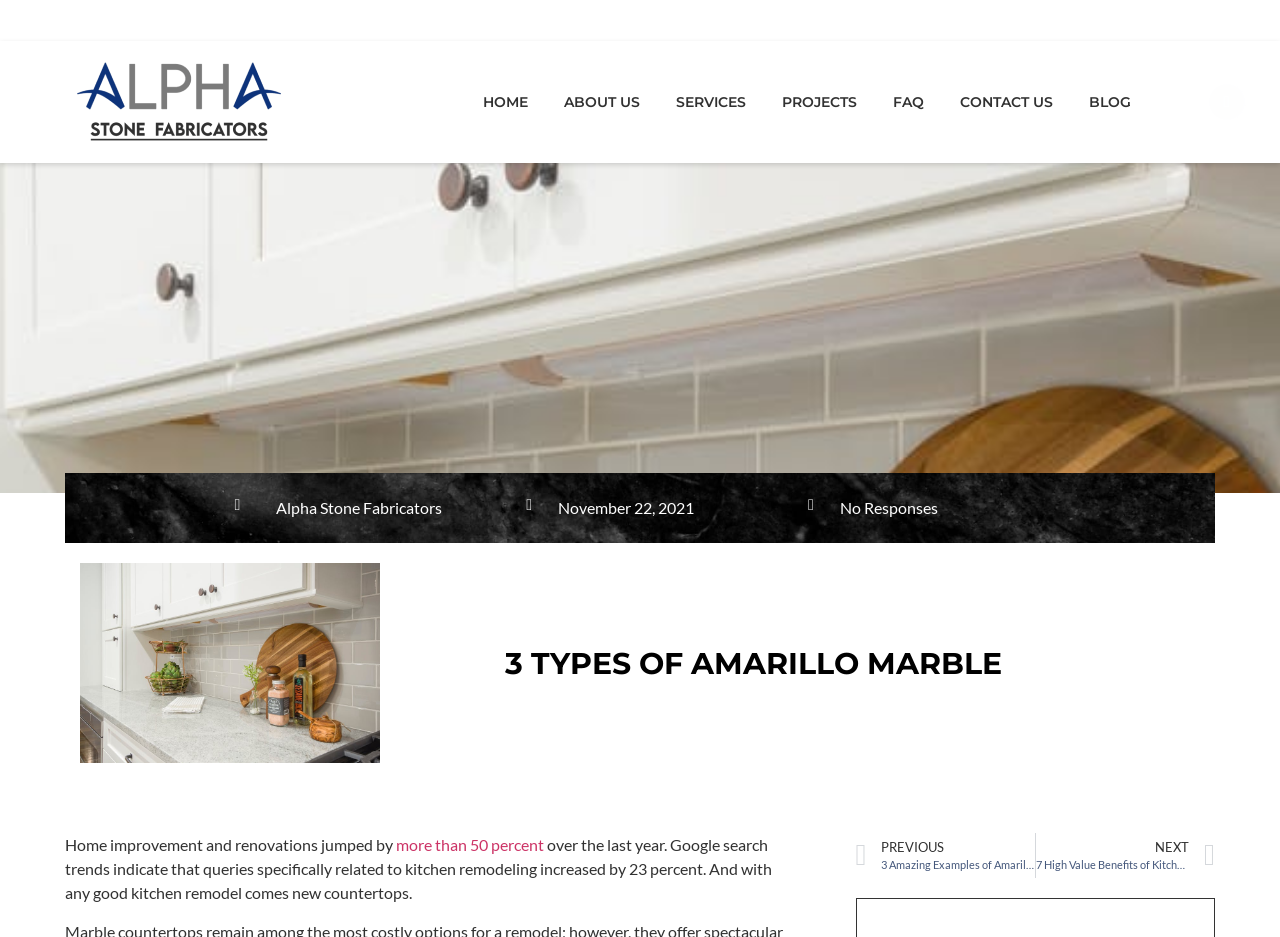Identify the bounding box coordinates of the element that should be clicked to fulfill this task: "read about us". The coordinates should be provided as four float numbers between 0 and 1, i.e., [left, top, right, bottom].

[0.426, 0.084, 0.514, 0.133]